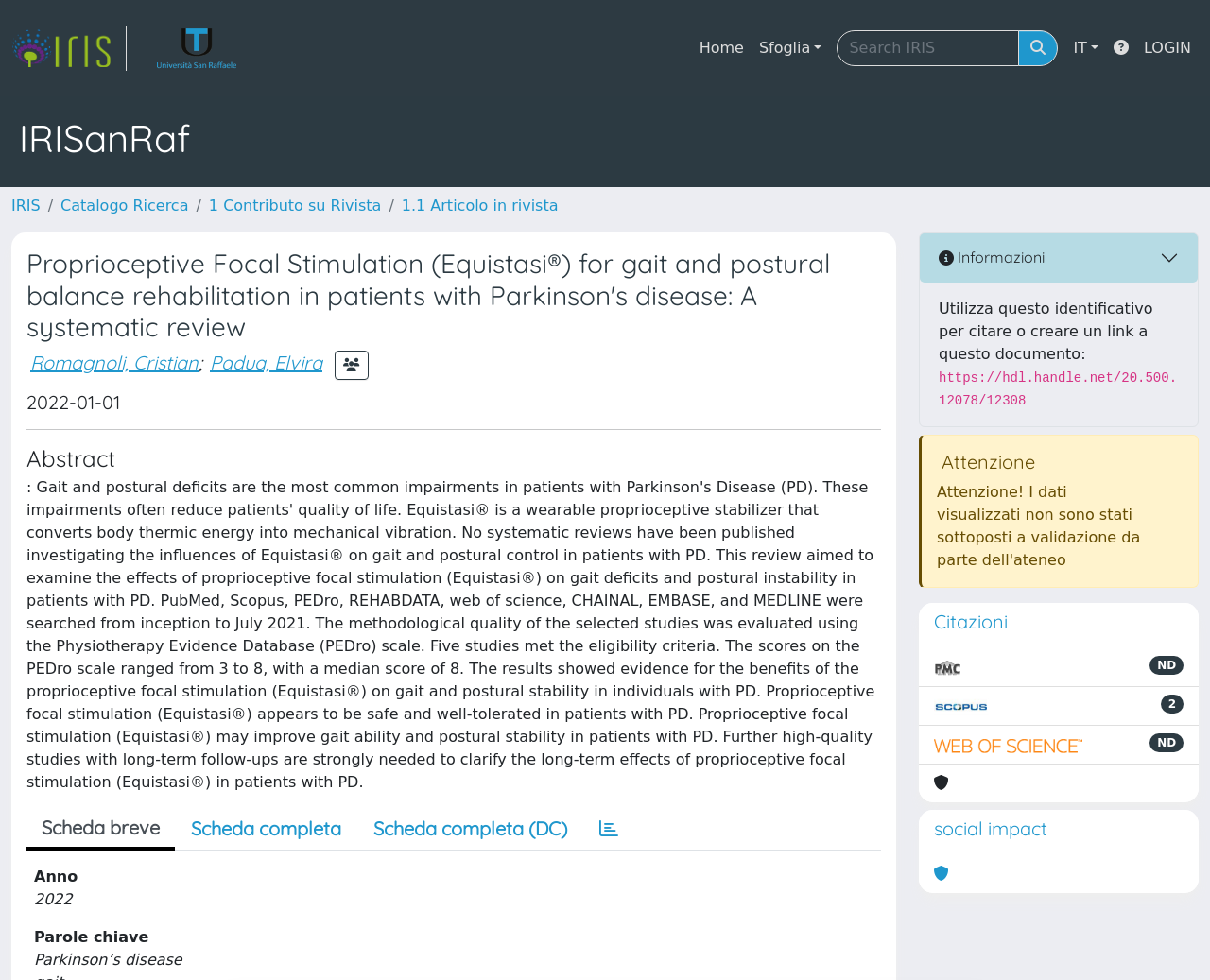Find the bounding box of the element with the following description: "Scheda completa (DC)". The coordinates must be four float numbers between 0 and 1, formatted as [left, top, right, bottom].

[0.295, 0.825, 0.482, 0.866]